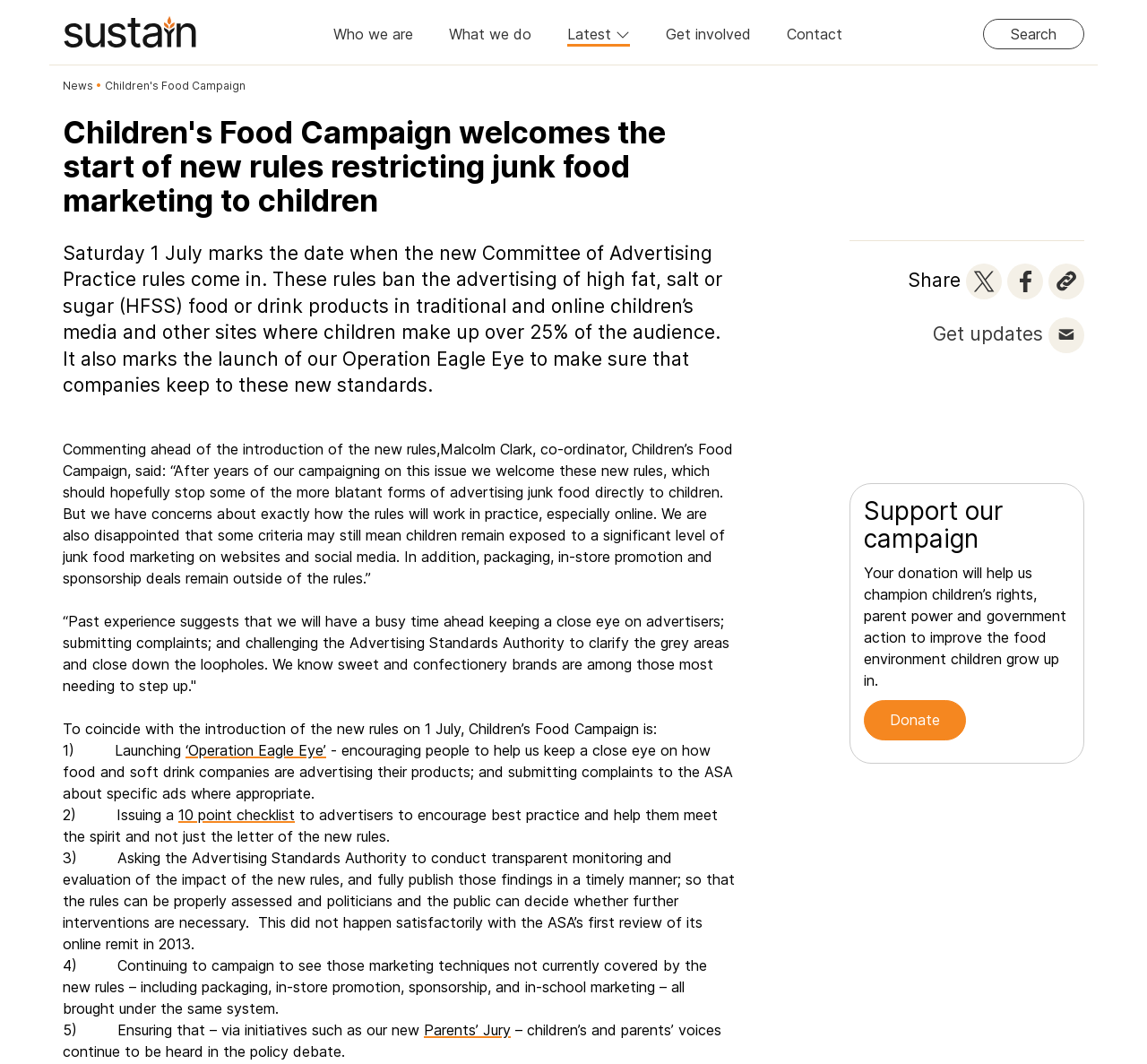Locate the bounding box coordinates of the area you need to click to fulfill this instruction: 'Share on Twitter'. The coordinates must be in the form of four float numbers ranging from 0 to 1: [left, top, right, bottom].

[0.842, 0.248, 0.873, 0.281]